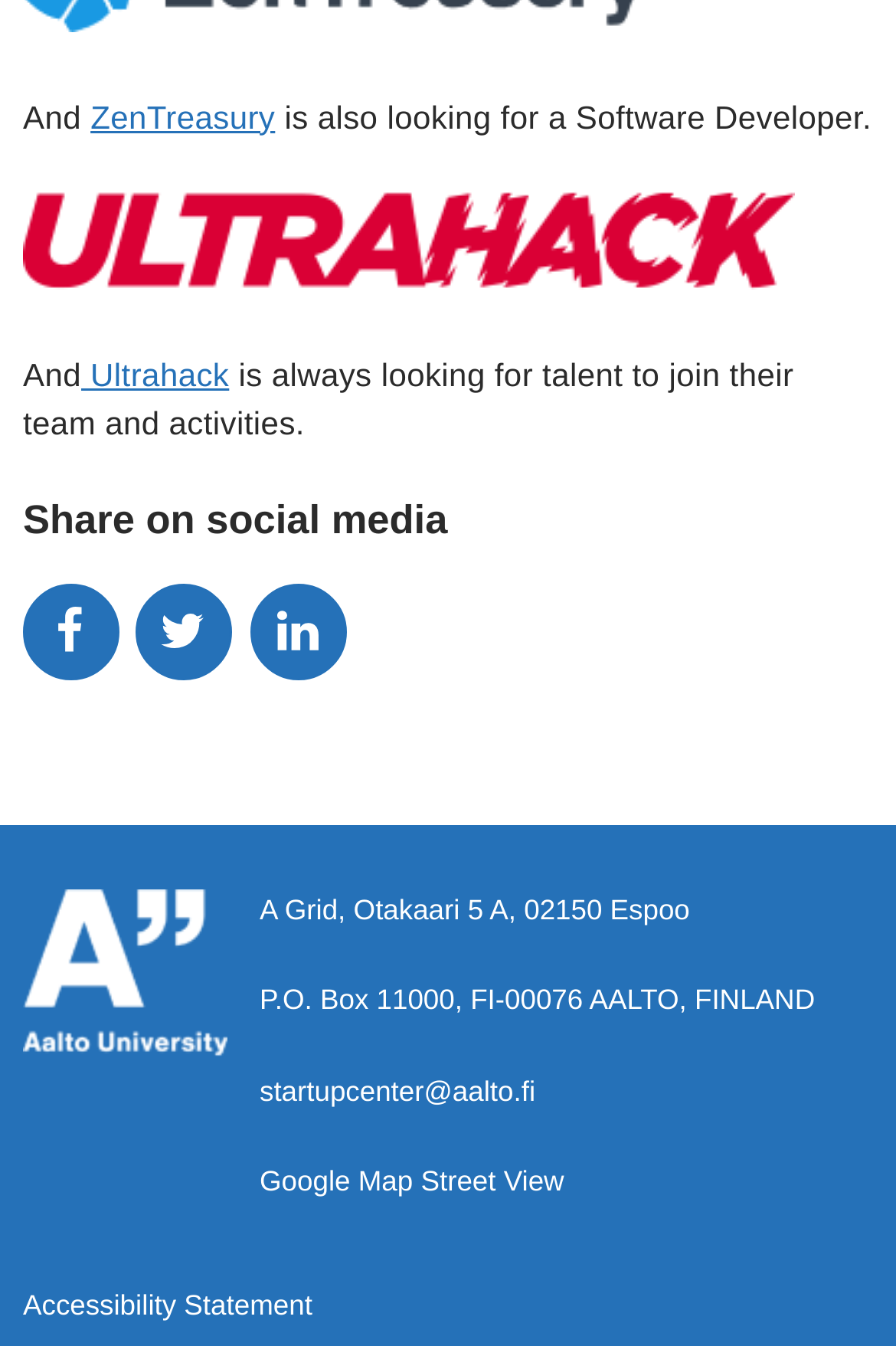From the element description startupcenter@aalto.fi, predict the bounding box coordinates of the UI element. The coordinates must be specified in the format (top-left x, top-left y, bottom-right x, bottom-right y) and should be within the 0 to 1 range.

[0.29, 0.799, 0.598, 0.823]